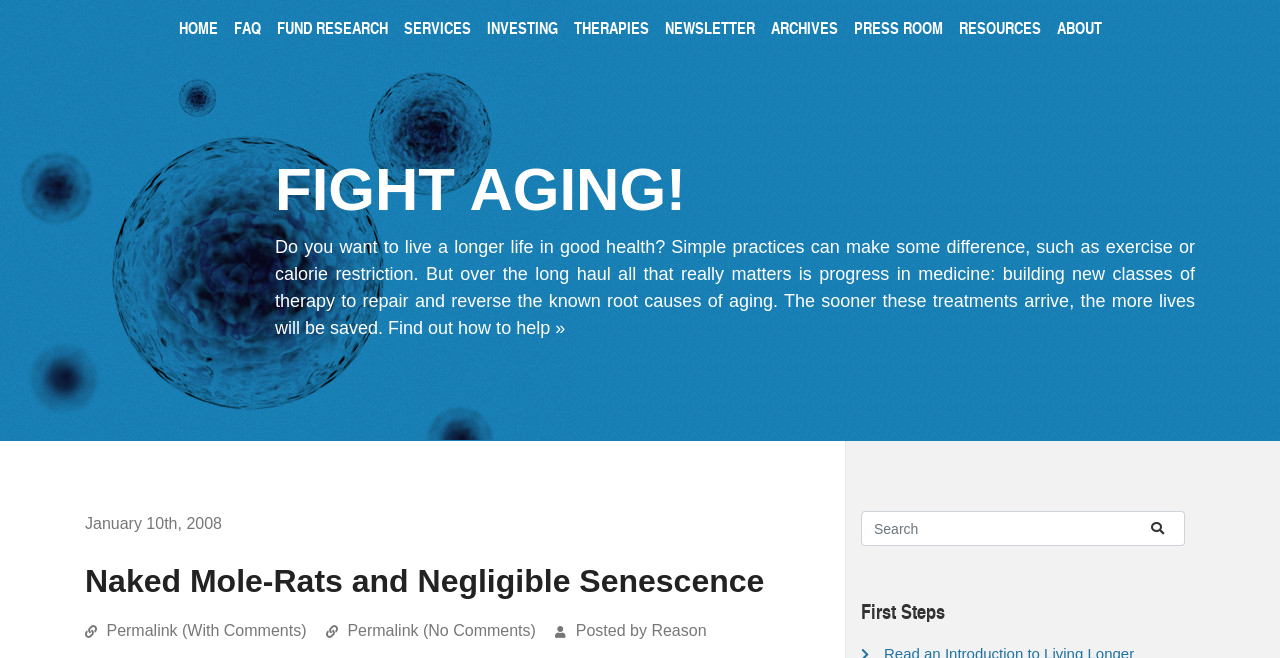What is the purpose of the website?
Use the image to give a comprehensive and detailed response to the question.

The website's main heading is 'Fight Aging!' and the static text on the page mentions 'building new classes of therapy to repair and reverse the known root causes of aging', indicating that the website is focused on fighting aging and promoting healthy living.